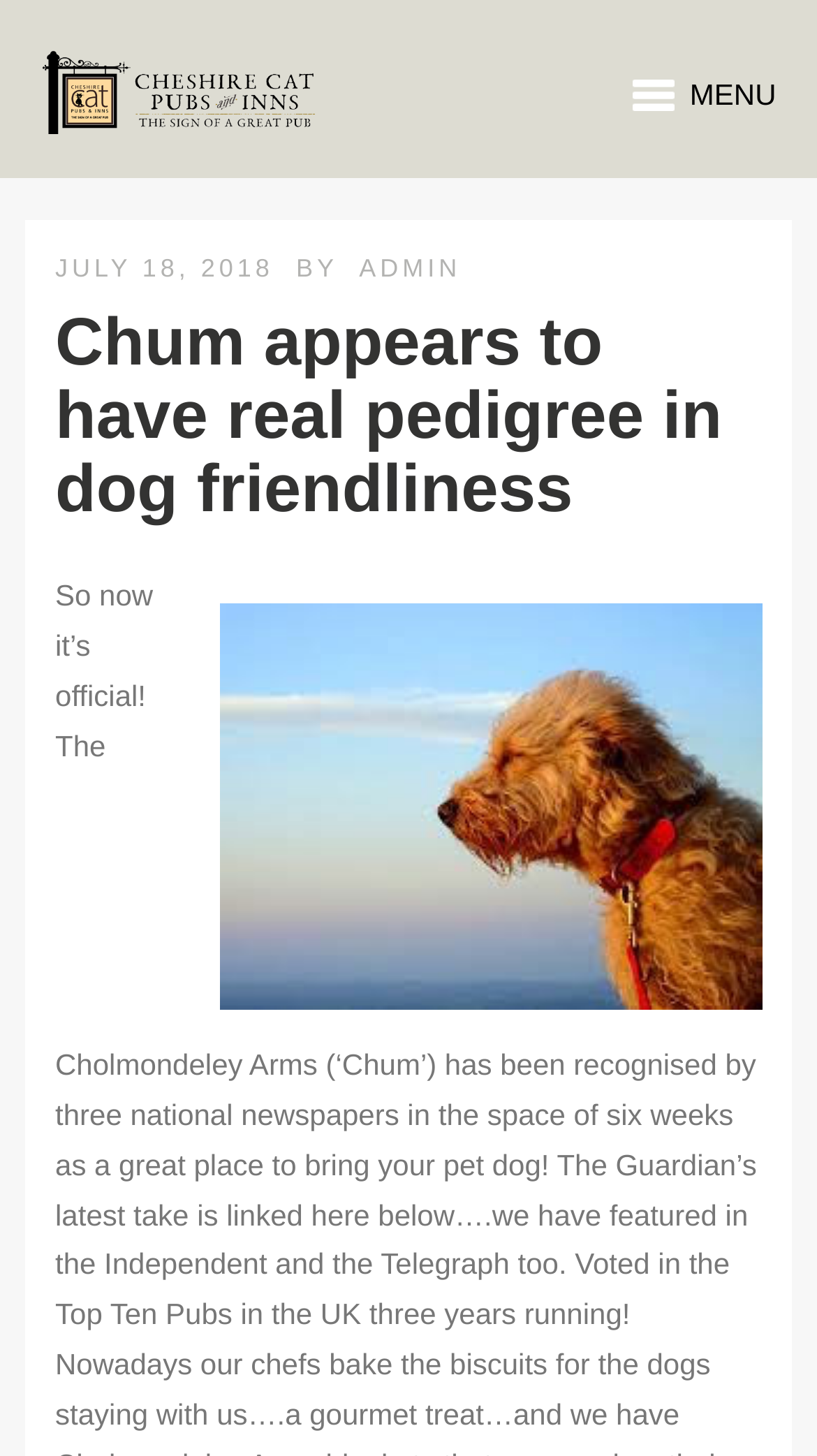Identify and extract the heading text of the webpage.

Chum appears to have real pedigree in dog friendliness